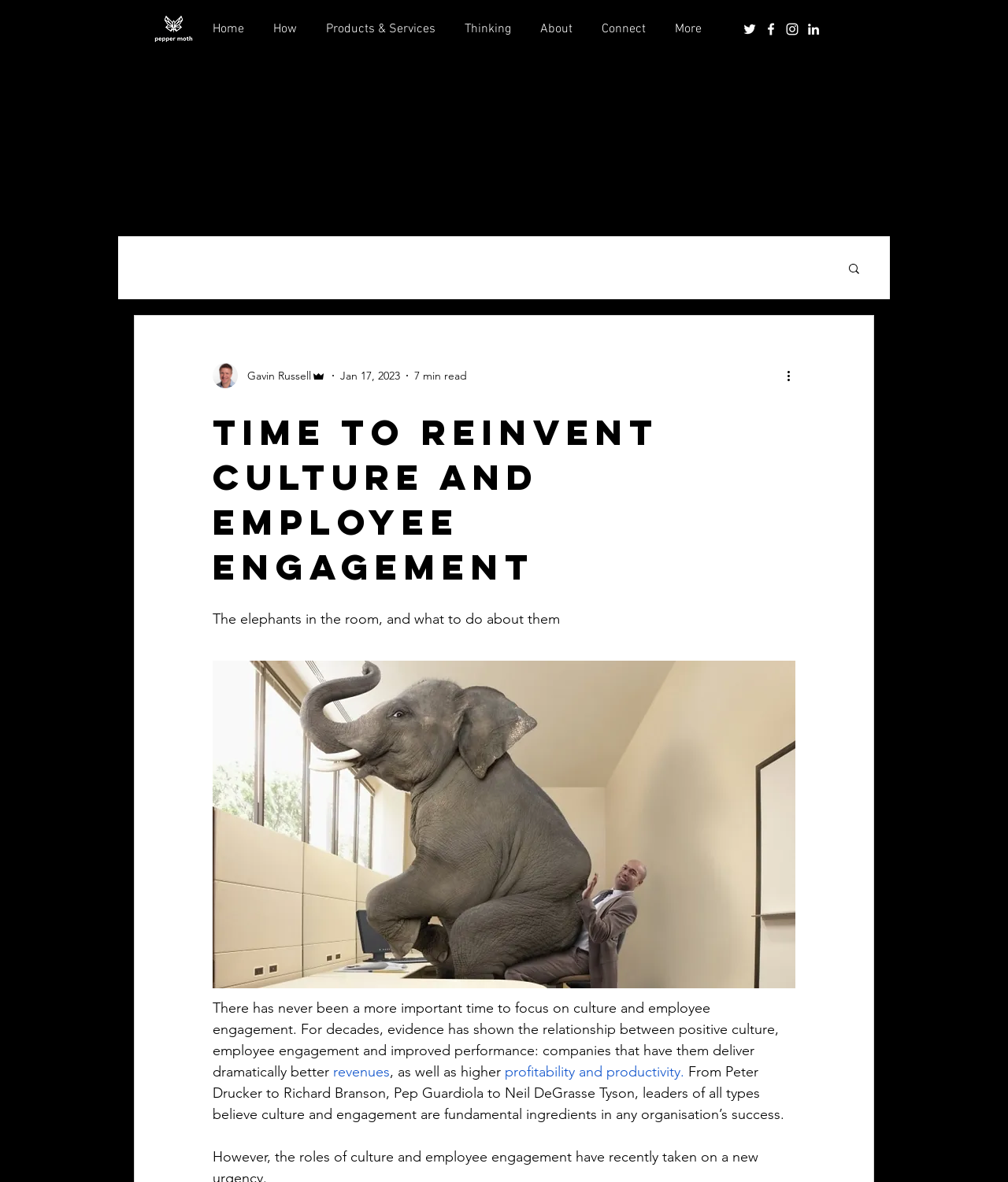What is the topic of the article?
Please provide a comprehensive answer based on the details in the screenshot.

I determined the topic of the article by reading the main heading and the introductory paragraph. The main heading is 'Time to reinvent culture and employee engagement', and the introductory paragraph discusses the importance of culture and employee engagement in organizations.